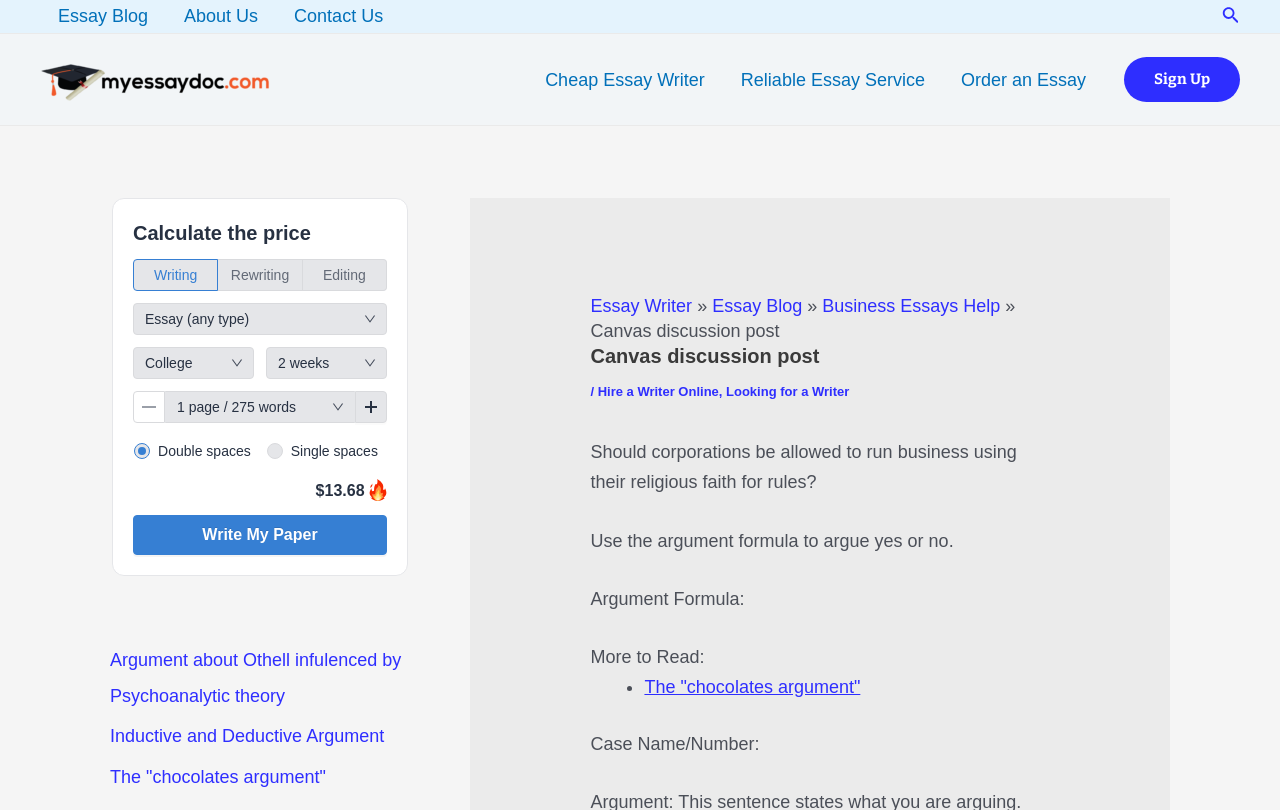Find the bounding box coordinates of the area that needs to be clicked in order to achieve the following instruction: "Search for essays". The coordinates should be specified as four float numbers between 0 and 1, i.e., [left, top, right, bottom].

[0.955, 0.004, 0.969, 0.036]